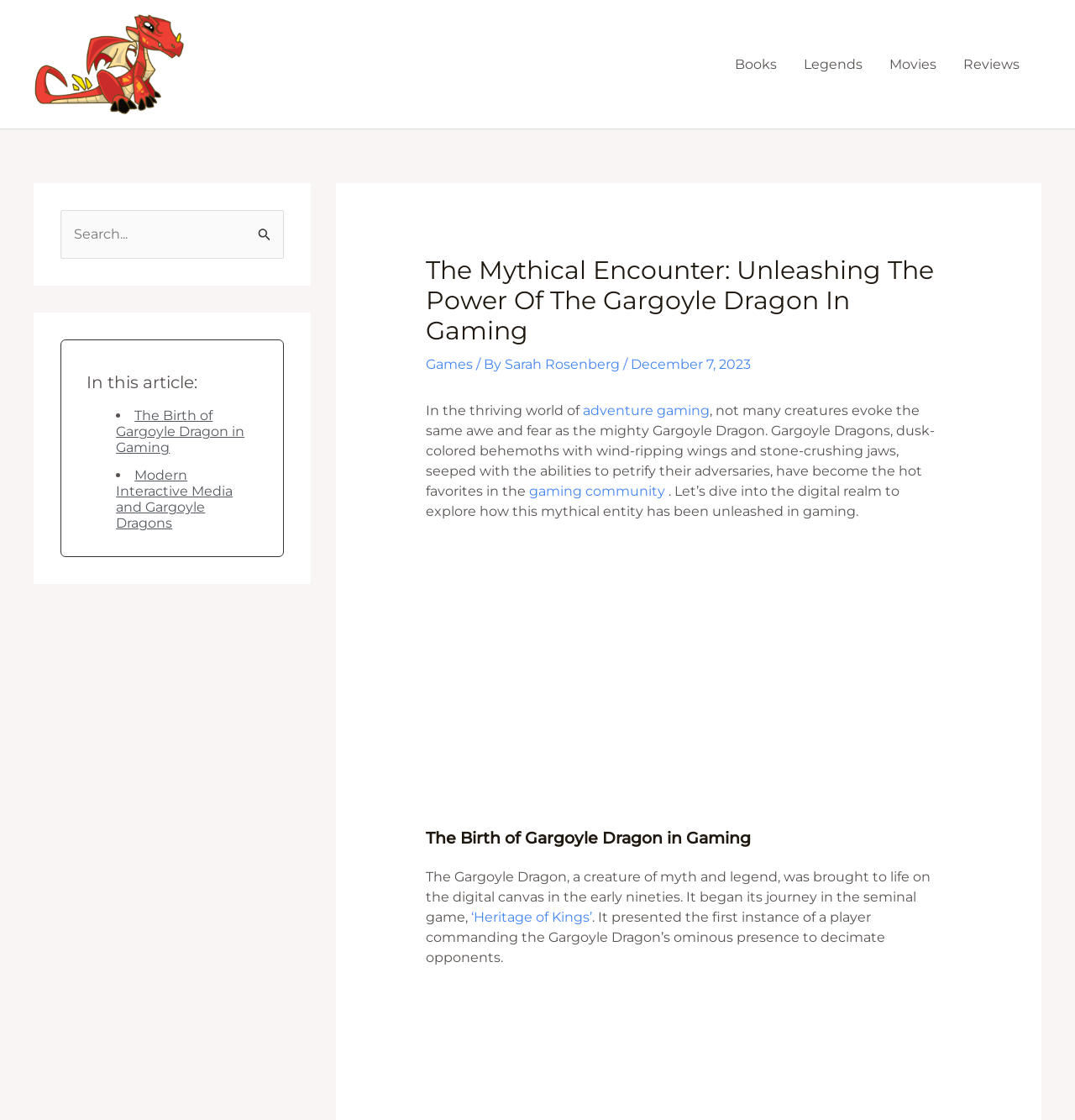Examine the screenshot and answer the question in as much detail as possible: What is the author's name?

The author's name can be found below the heading, where it is written 'By Sarah Rosenberg'. This indicates that Sarah Rosenberg is the author of the article.